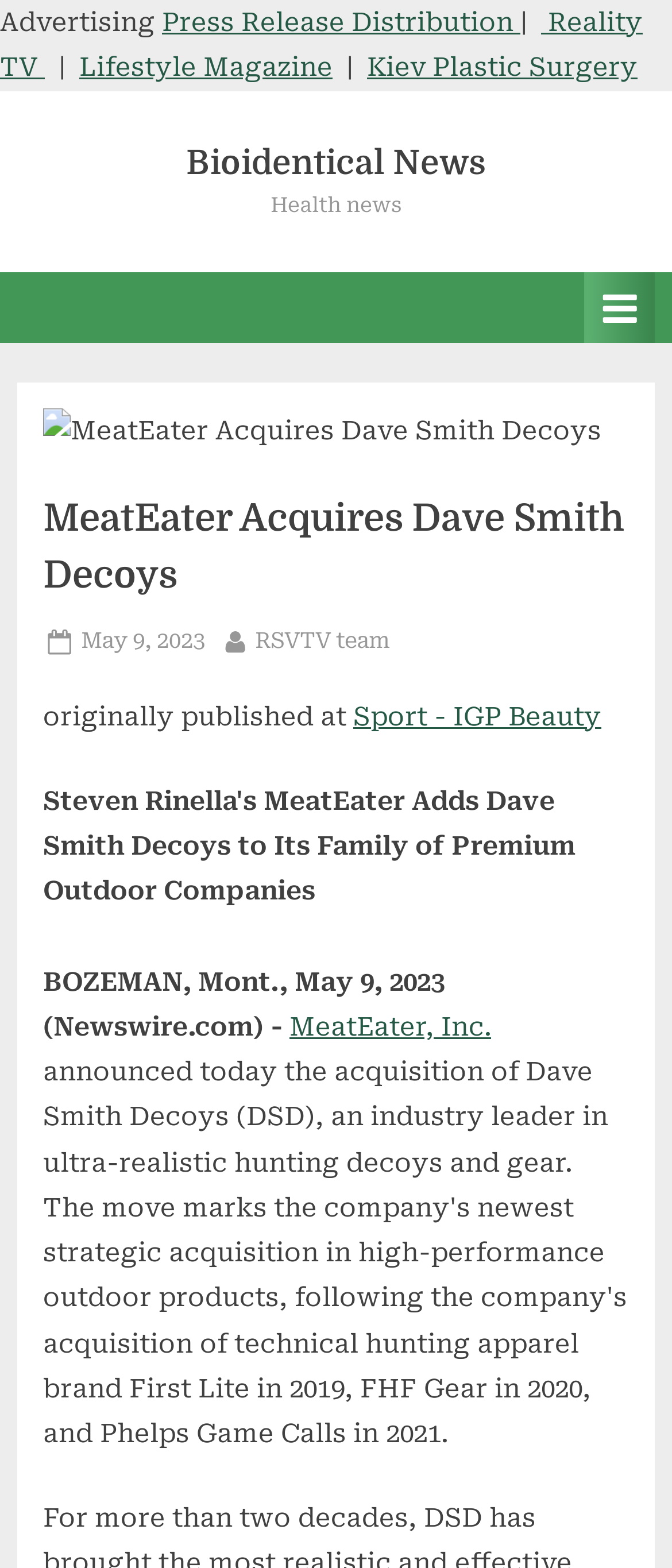Who is the author of the article?
Please provide an in-depth and detailed response to the question.

The author of the article can be found in the link 'By RSVTV team', which is located below the main heading and indicates that the article was written by the RSVTV team.